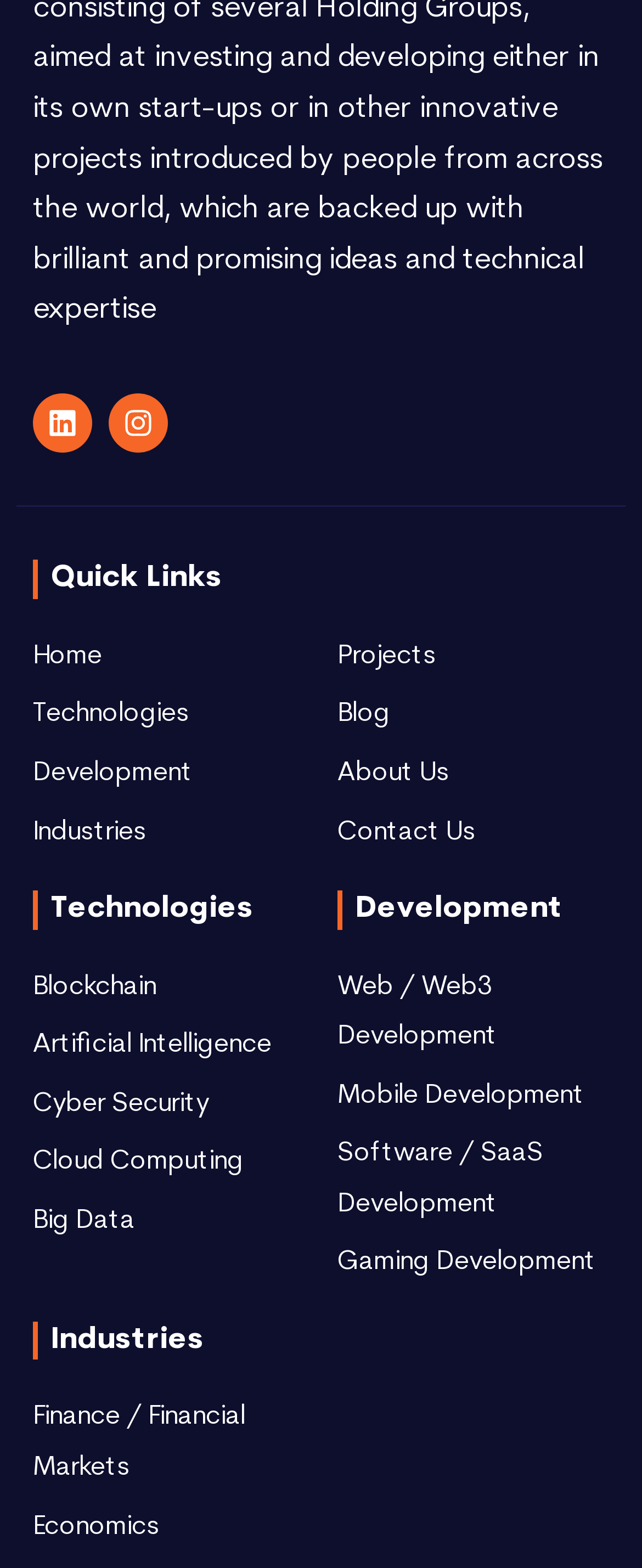Provide a single word or phrase to answer the given question: 
How many quick links are there?

4